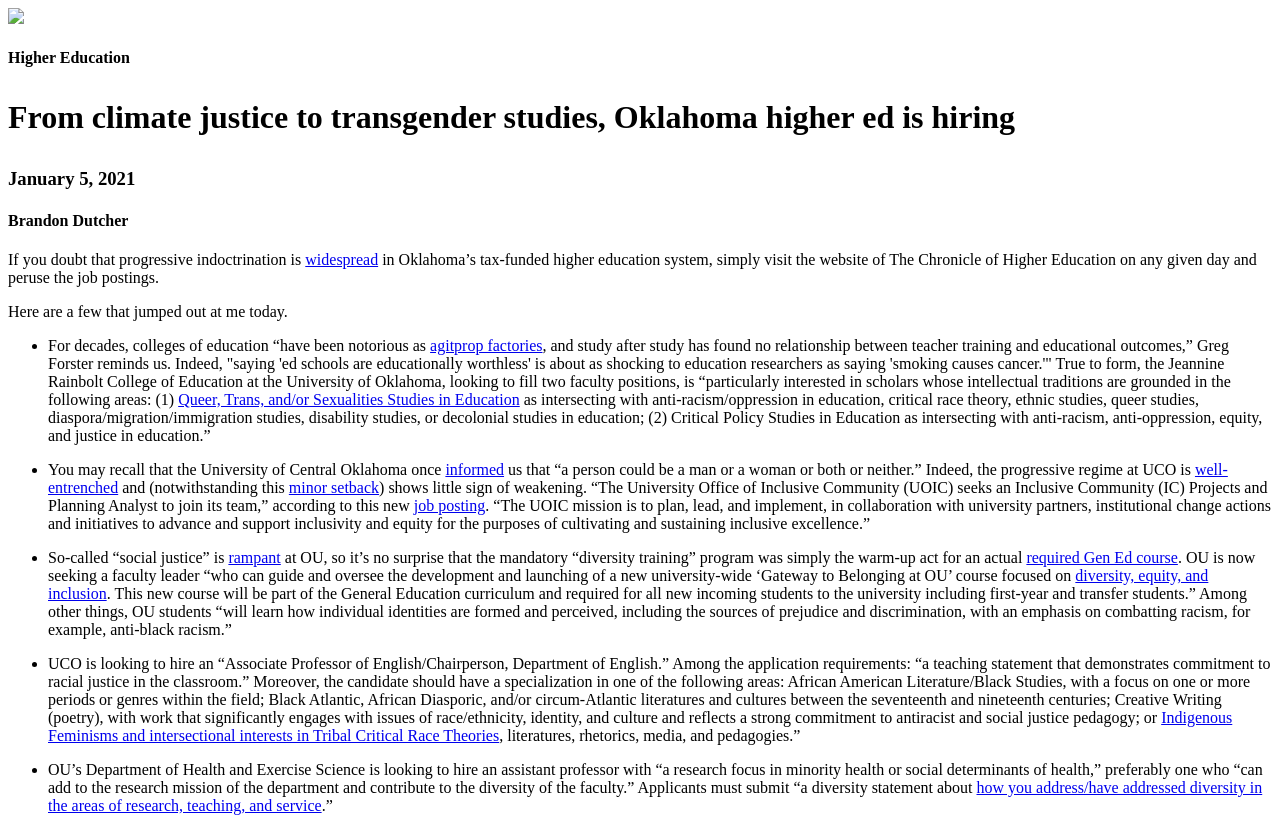What is the topic of the article?
Provide a one-word or short-phrase answer based on the image.

Higher Education